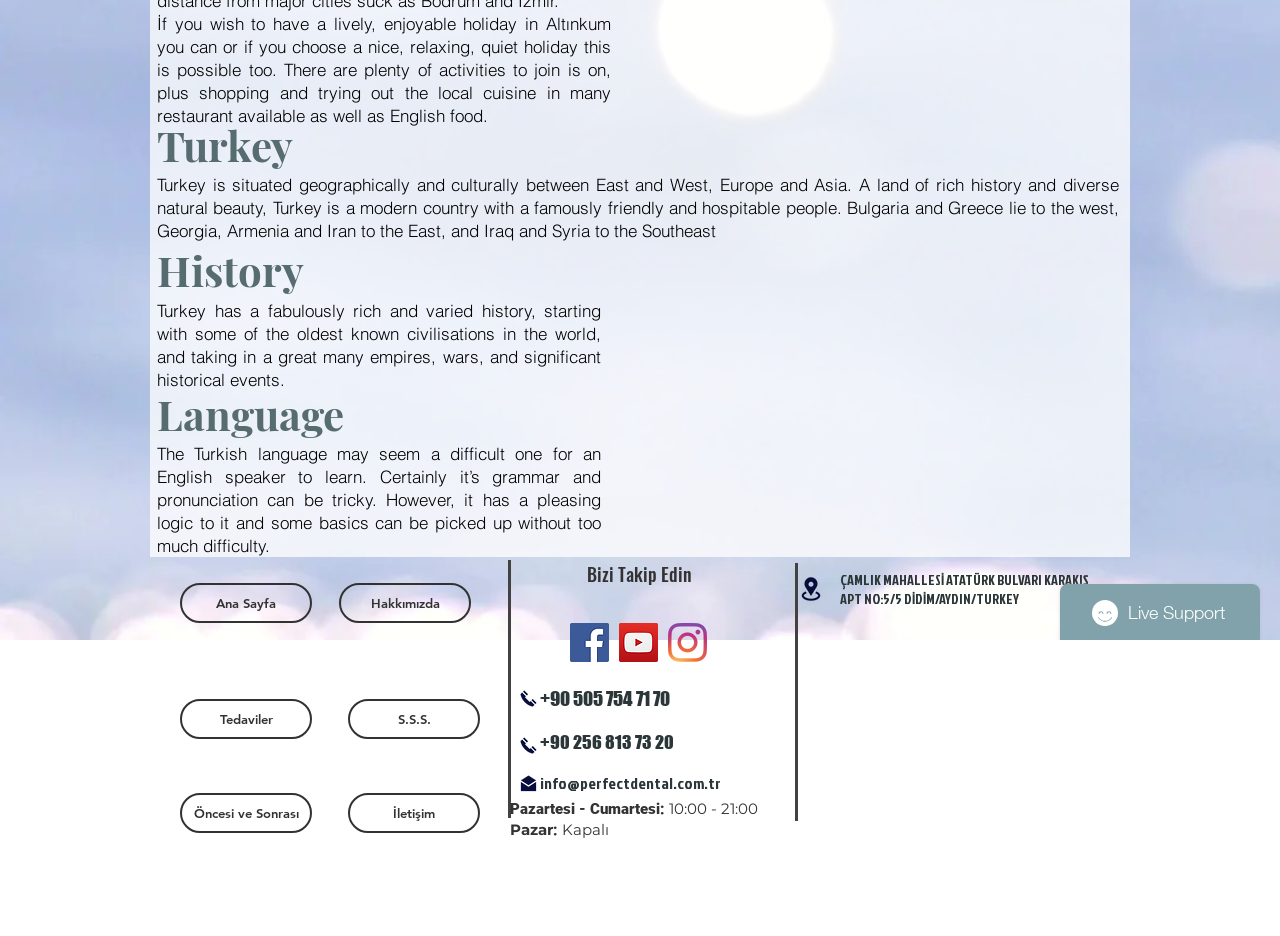Using the webpage screenshot, find the UI element described by parent_node: Ana Sayfa. Provide the bounding box coordinates in the format (top-left x, top-left y, bottom-right x, bottom-right y), ensuring all values are floating point numbers between 0 and 1.

[0.623, 0.683, 0.871, 0.899]